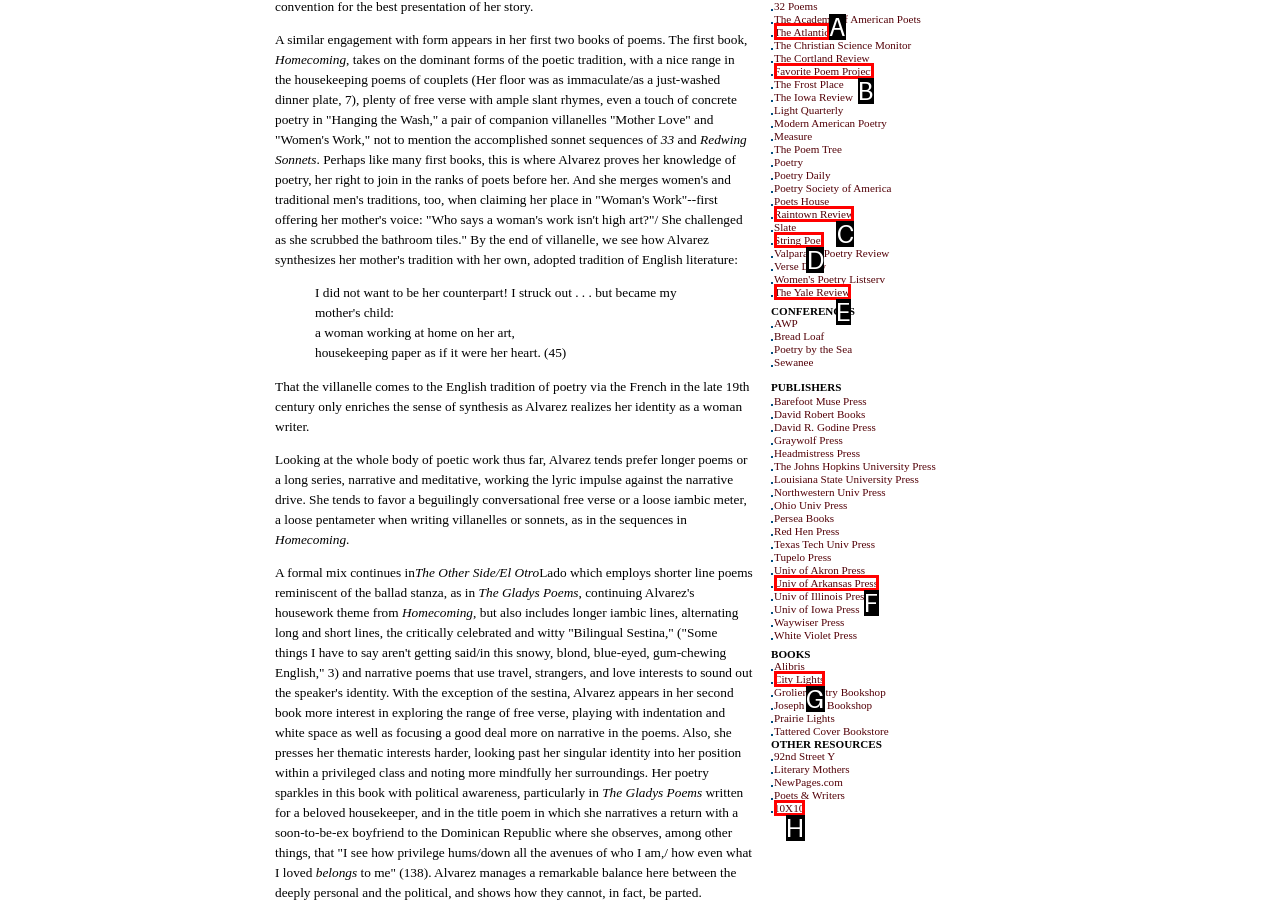Identify the appropriate lettered option to execute the following task: follow the link to The Atlantic
Respond with the letter of the selected choice.

A